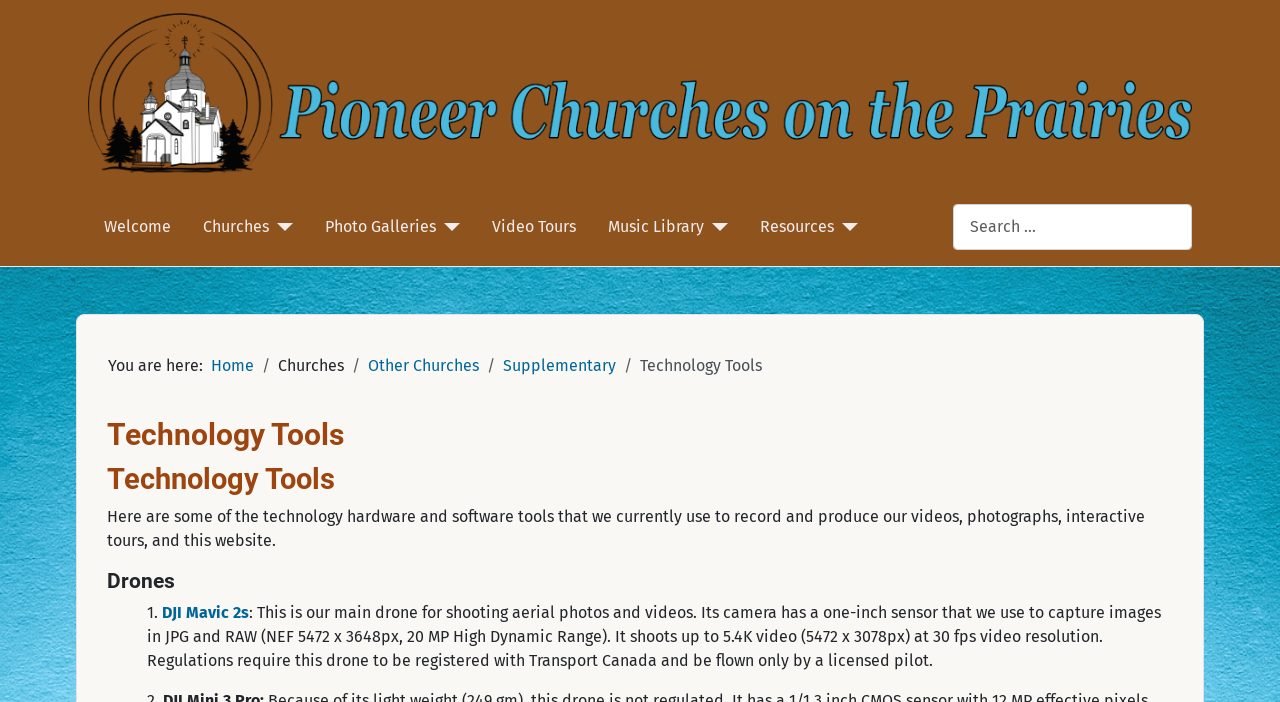Determine the bounding box of the UI component based on this description: "DJI Mavic 2s". The bounding box coordinates should be four float values between 0 and 1, i.e., [left, top, right, bottom].

[0.127, 0.86, 0.195, 0.887]